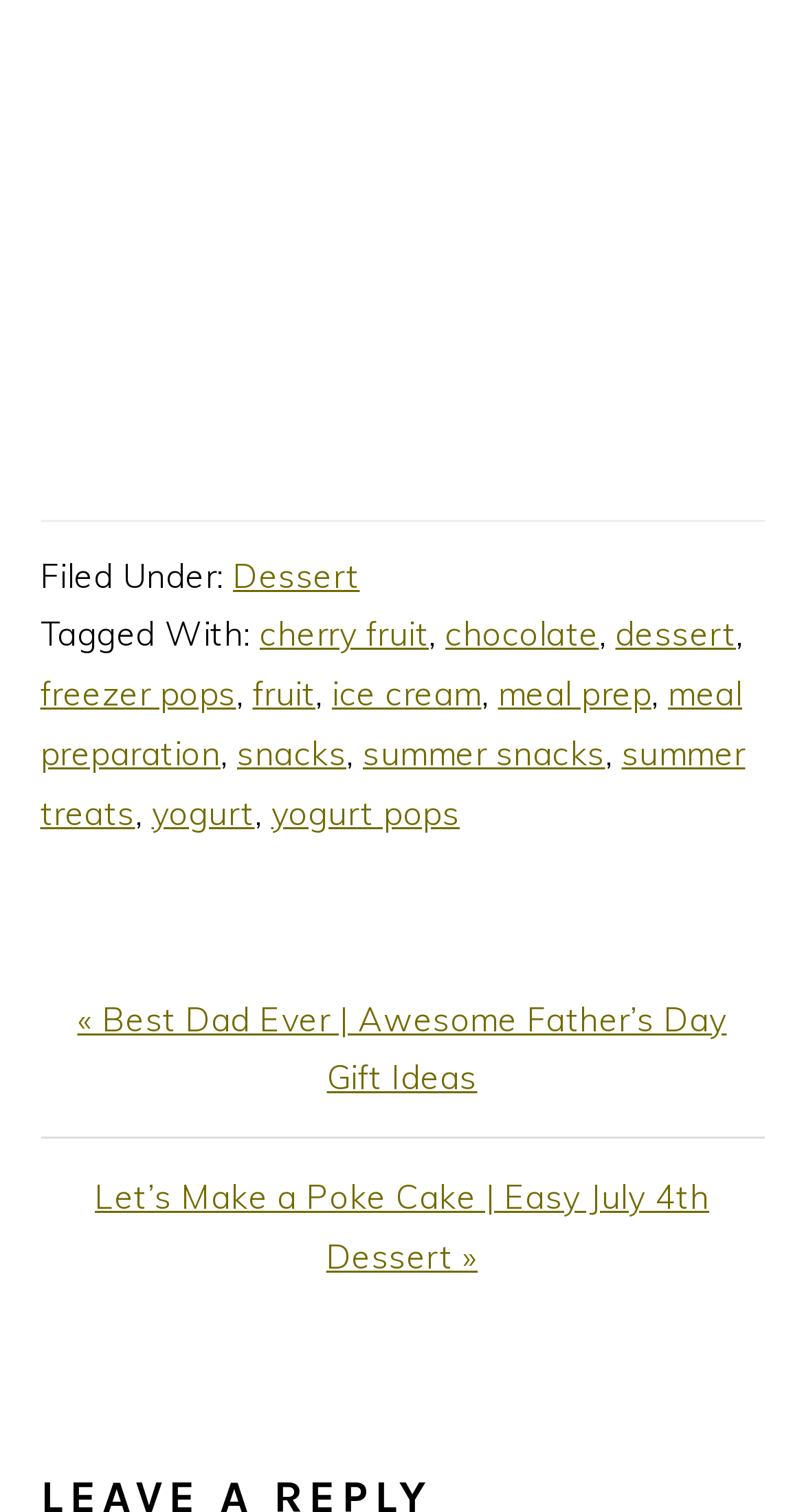Locate the bounding box coordinates for the element described below: "Dessert". The coordinates must be four float values between 0 and 1, formatted as [left, top, right, bottom].

[0.29, 0.366, 0.447, 0.394]